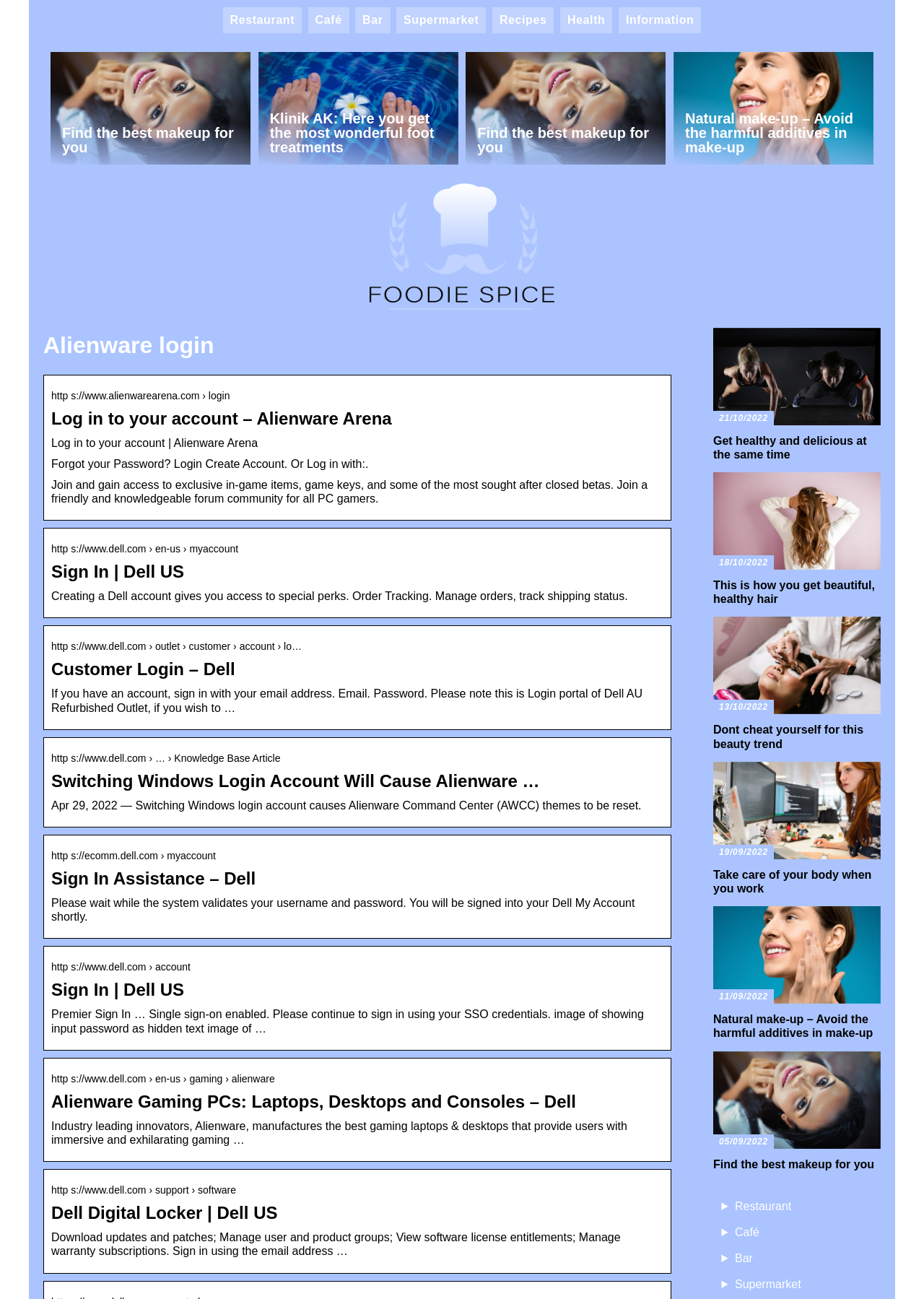Identify the bounding box coordinates of the section to be clicked to complete the task described by the following instruction: "Click on the 'Back to top' button". The coordinates should be four float numbers between 0 and 1, formatted as [left, top, right, bottom].

None